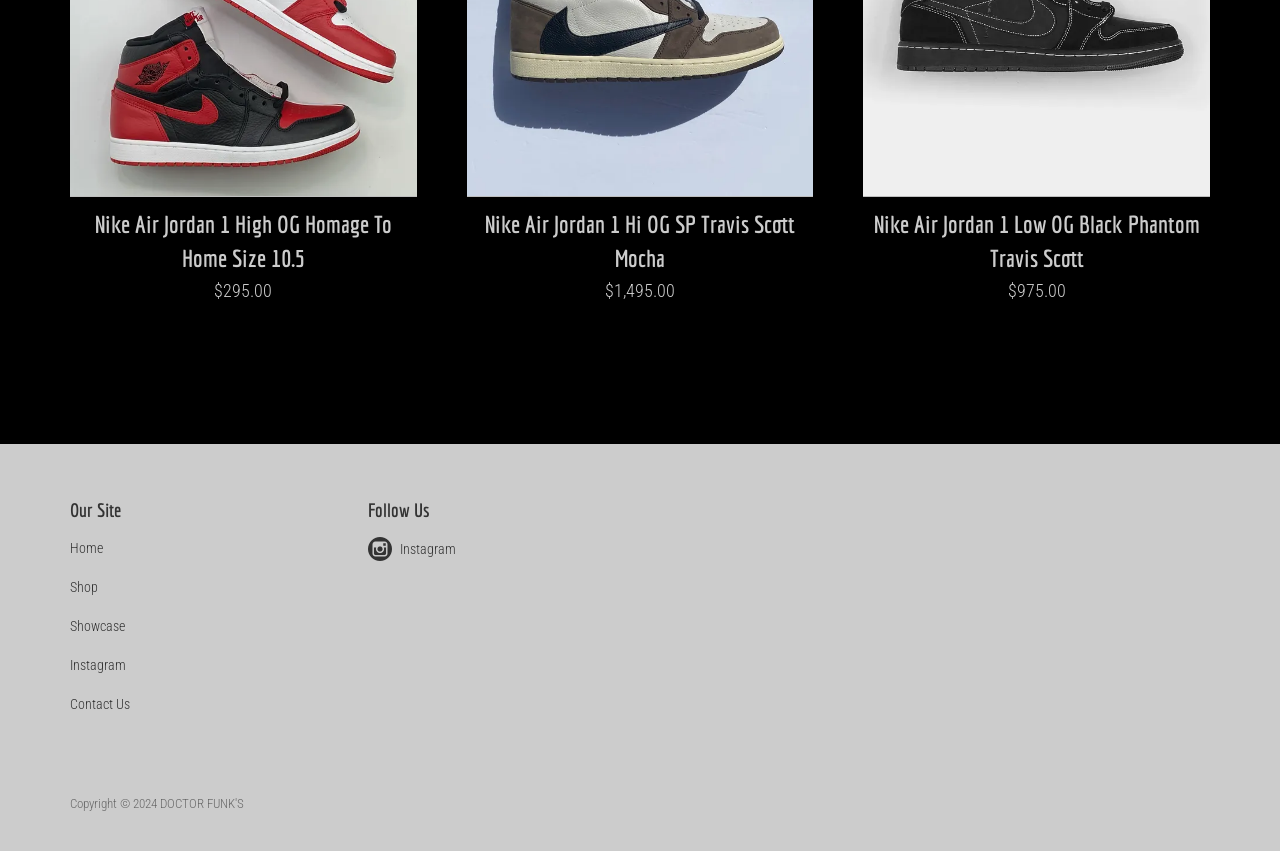Bounding box coordinates should be in the format (top-left x, top-left y, bottom-right x, bottom-right y) and all values should be floating point numbers between 0 and 1. Determine the bounding box coordinate for the UI element described as: Donna Lee Taylor

None